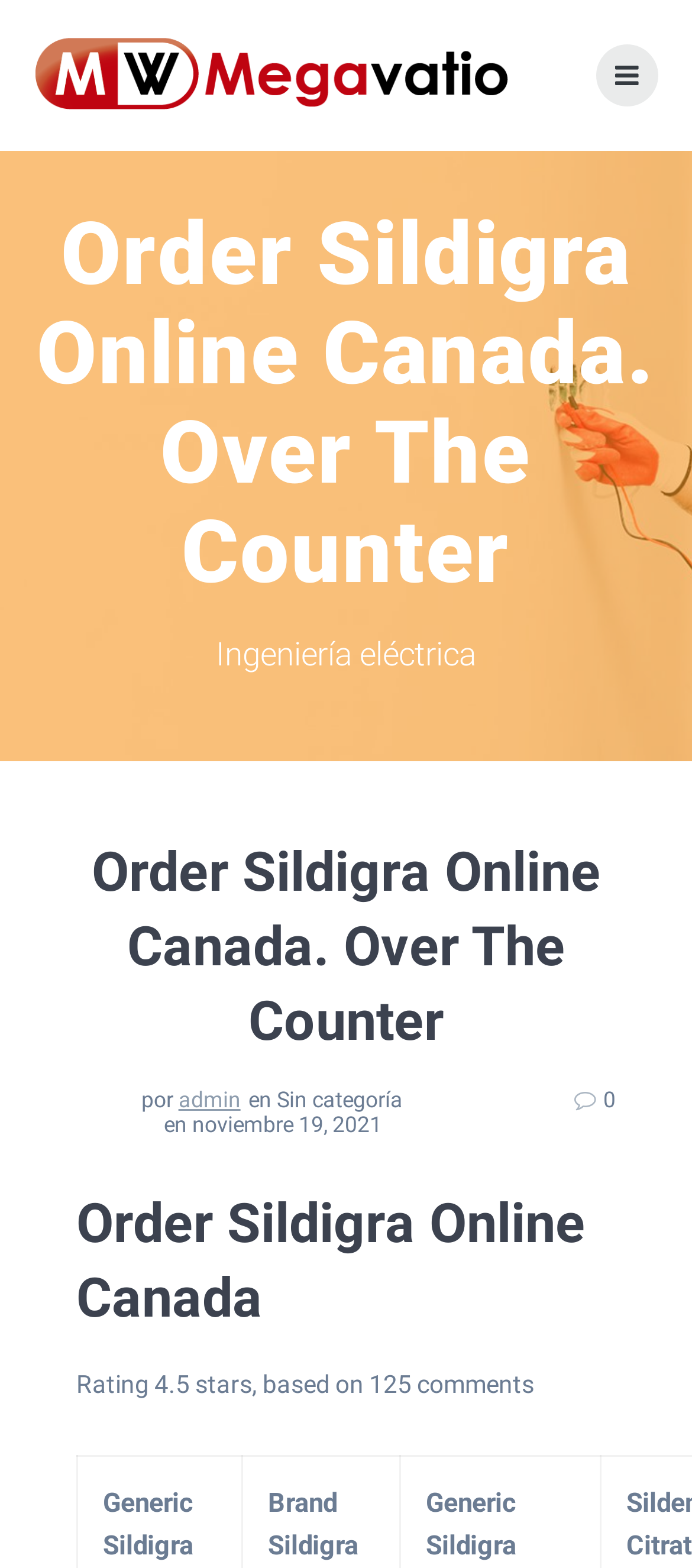Give a concise answer of one word or phrase to the question: 
Who is the author of the article?

admin